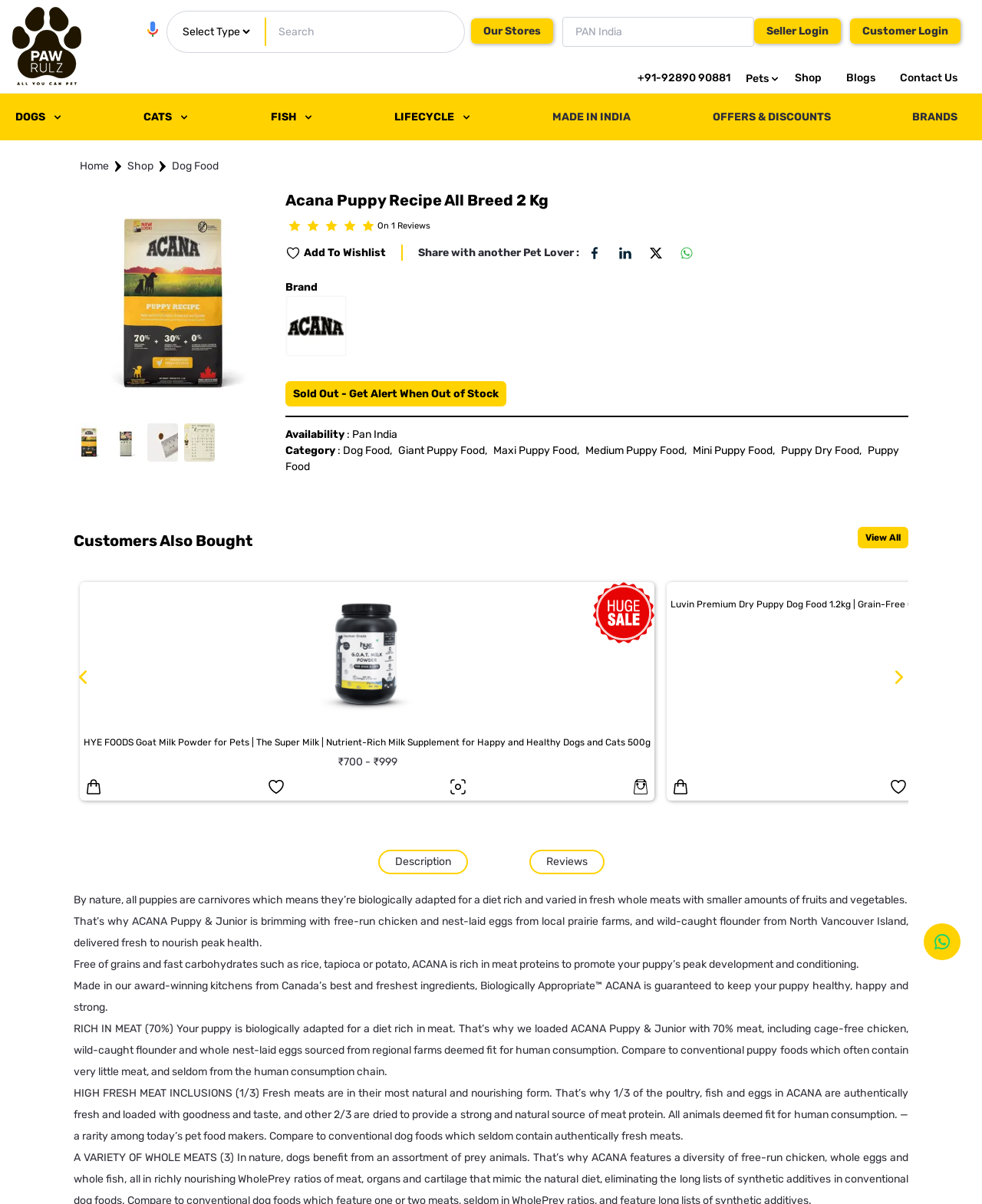Pinpoint the bounding box coordinates of the area that must be clicked to complete this instruction: "Learn more about Acana Puppy Recipe All Breed 2 Kg".

[0.291, 0.157, 0.925, 0.175]